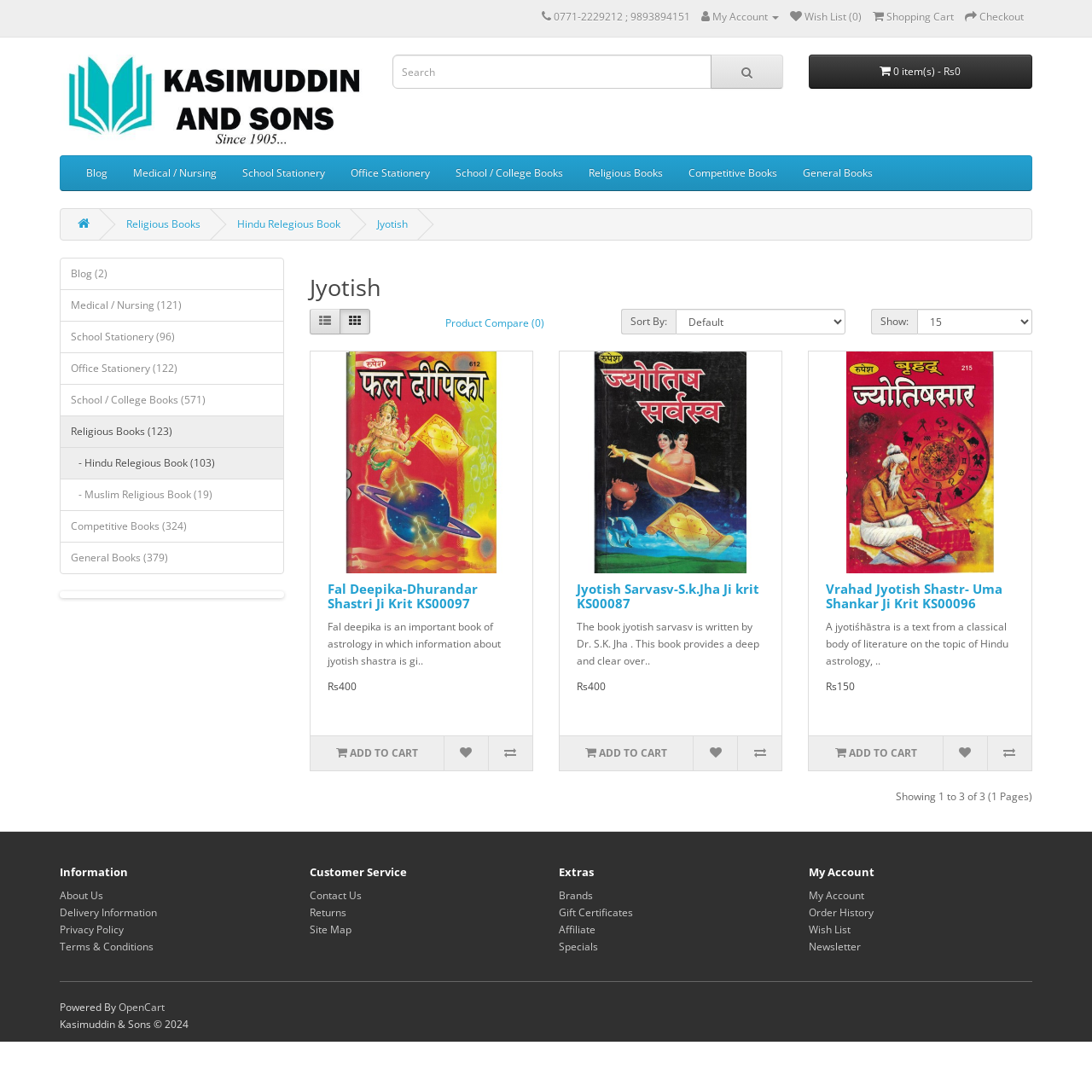Extract the bounding box coordinates of the UI element described by: "Hindu Relegious Book". The coordinates should include four float numbers ranging from 0 to 1, e.g., [left, top, right, bottom].

[0.217, 0.198, 0.312, 0.212]